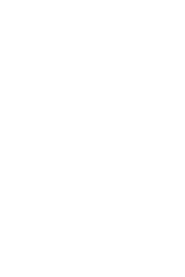What is the visual style of the icon?
Please give a detailed and thorough answer to the question, covering all relevant points.

The visual style of the icon is designed to be engaging, complementing the overall aesthetic of the page while drawing attention to artistic expressions, making it visually appealing to the viewers.